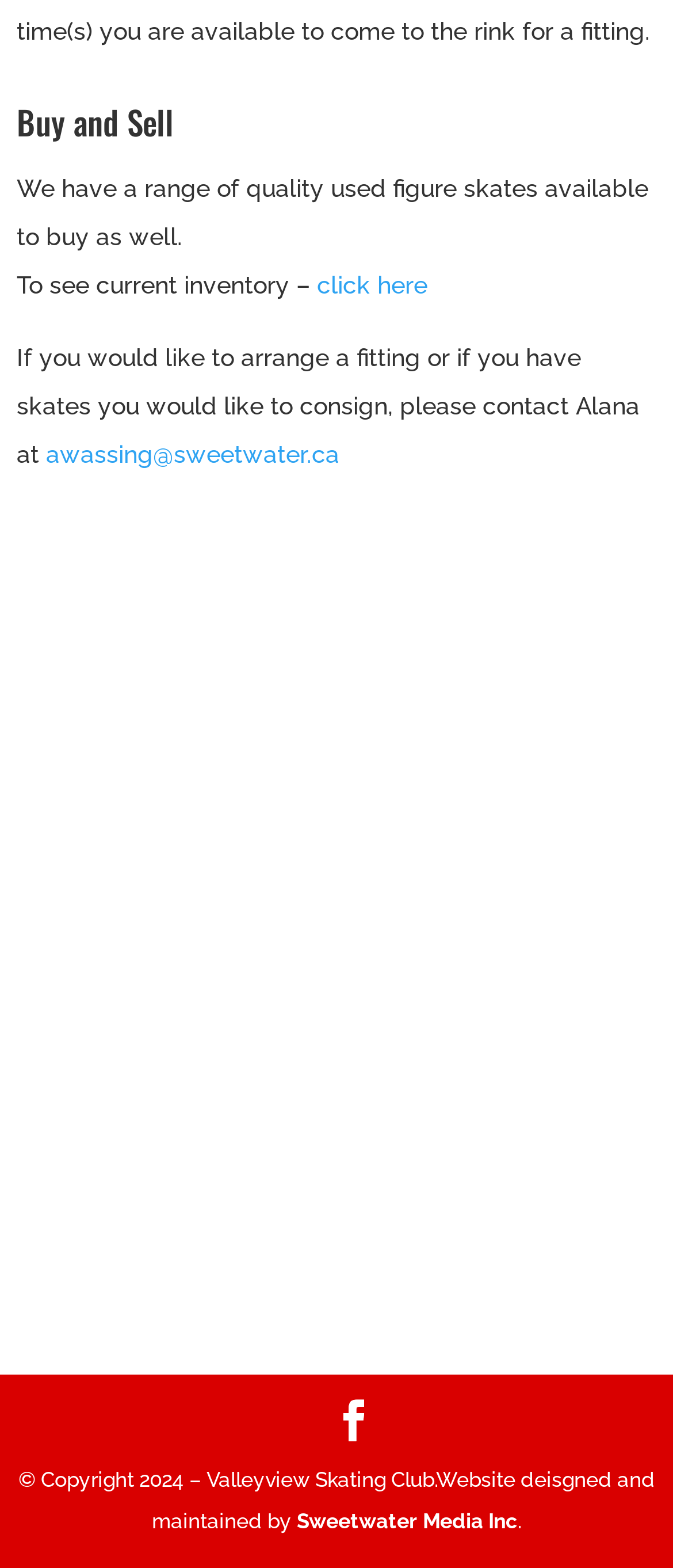Utilize the information from the image to answer the question in detail:
How can I see the current inventory?

To see the current inventory, I need to click on the 'click here' link, which is located next to the text 'To see current inventory –'.